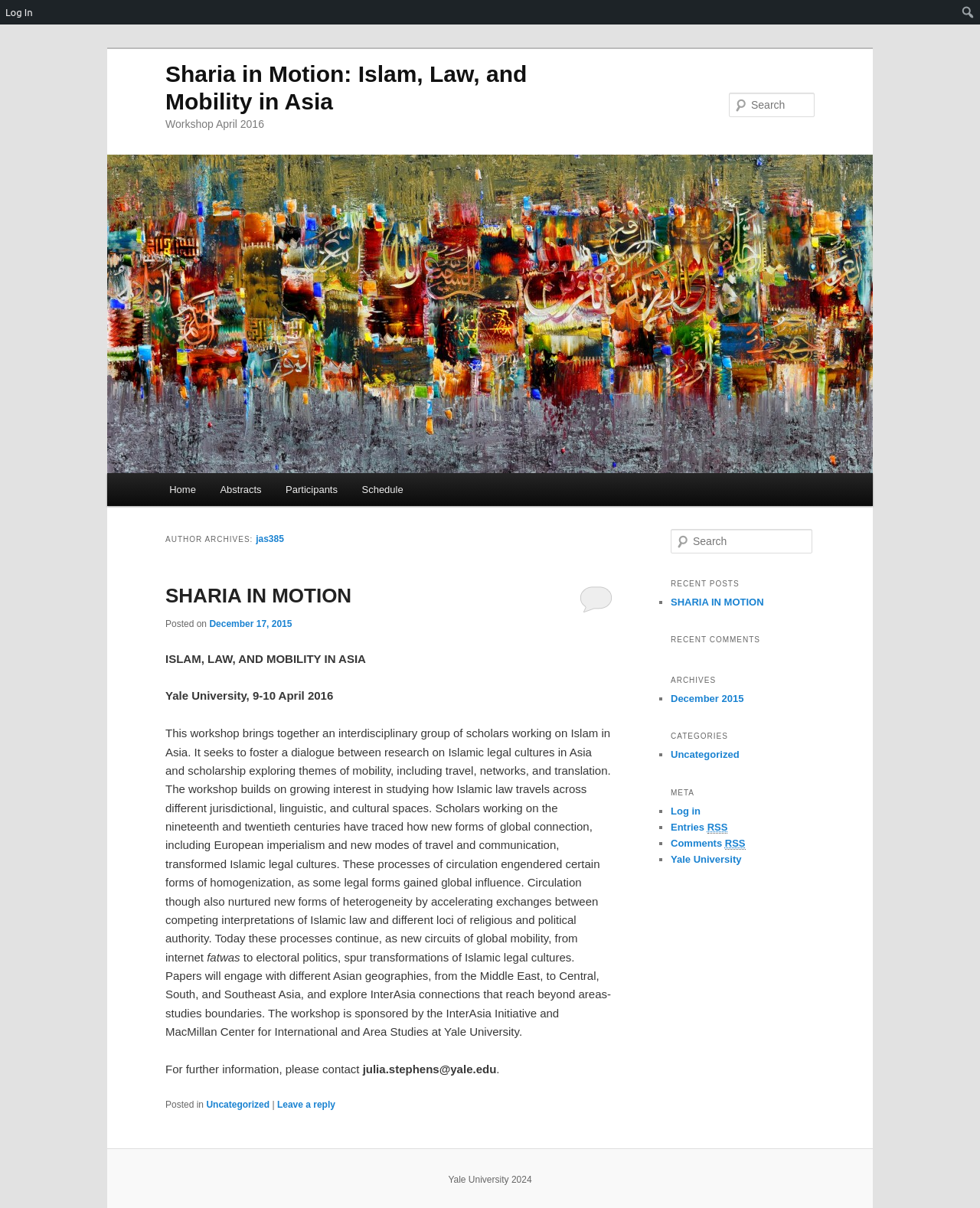Describe in detail what you see on the webpage.

This webpage is about a workshop titled "Sharia in Motion: Islam, Law, and Mobility in Asia" held at Yale University in April 2016. At the top of the page, there is a login link and a search textbox. Below that, there are two skip links, one for primary content and one for secondary content.

The main content of the page is divided into two sections. On the left side, there is a menu with links to the main page, abstracts, participants, and schedule. Below the menu, there is a header with the title "AUTHOR ARCHIVES: jas385" and a link to the author's page.

On the right side, there is a section with a heading "SHARIA IN MOTION" and a link to the workshop's main page. Below that, there is a paragraph of text describing the workshop, which is about Islamic law and mobility in Asia. The text also mentions the workshop's sponsors and provides contact information.

Further down the page, there are three columns of links and text. The left column has links to recent posts, recent comments, archives, categories, and meta information. The middle column has a list of recent posts with titles and links. The right column has a list of archives, categories, and meta information with links.

At the bottom of the page, there is a footer with a copyright notice and a link to Yale University. There is also a search textbox and a list of links to recent posts, comments, archives, categories, and meta information.

There is one image on the page, which is a logo or icon for the workshop.